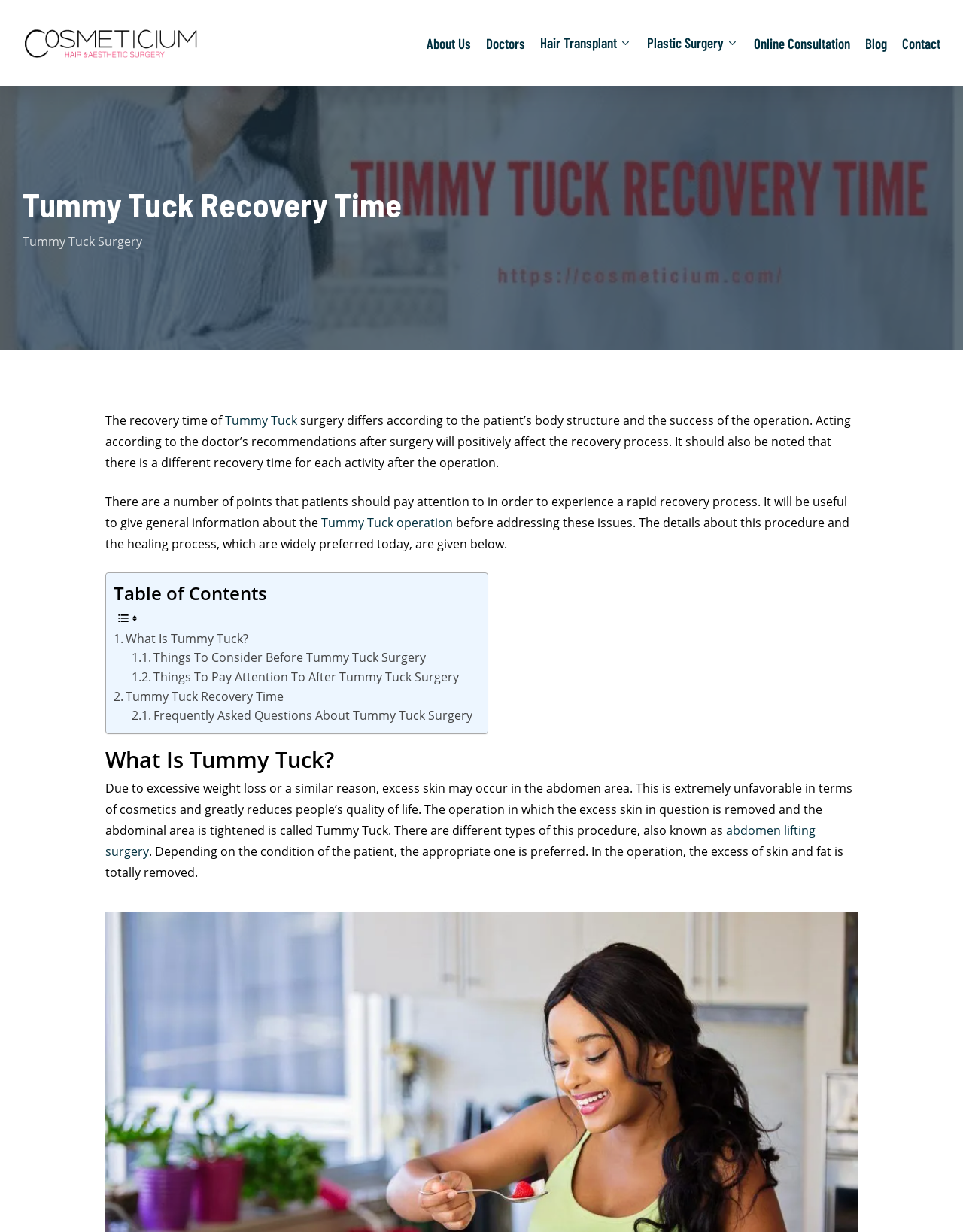Using the image as a reference, answer the following question in as much detail as possible:
What is the main topic of the webpage?

I determined the answer by looking at the main heading of the webpage, which is 'Tummy Tuck Recovery Time', and also by reading the introductory paragraph that discusses the recovery time of tummy tuck surgery.